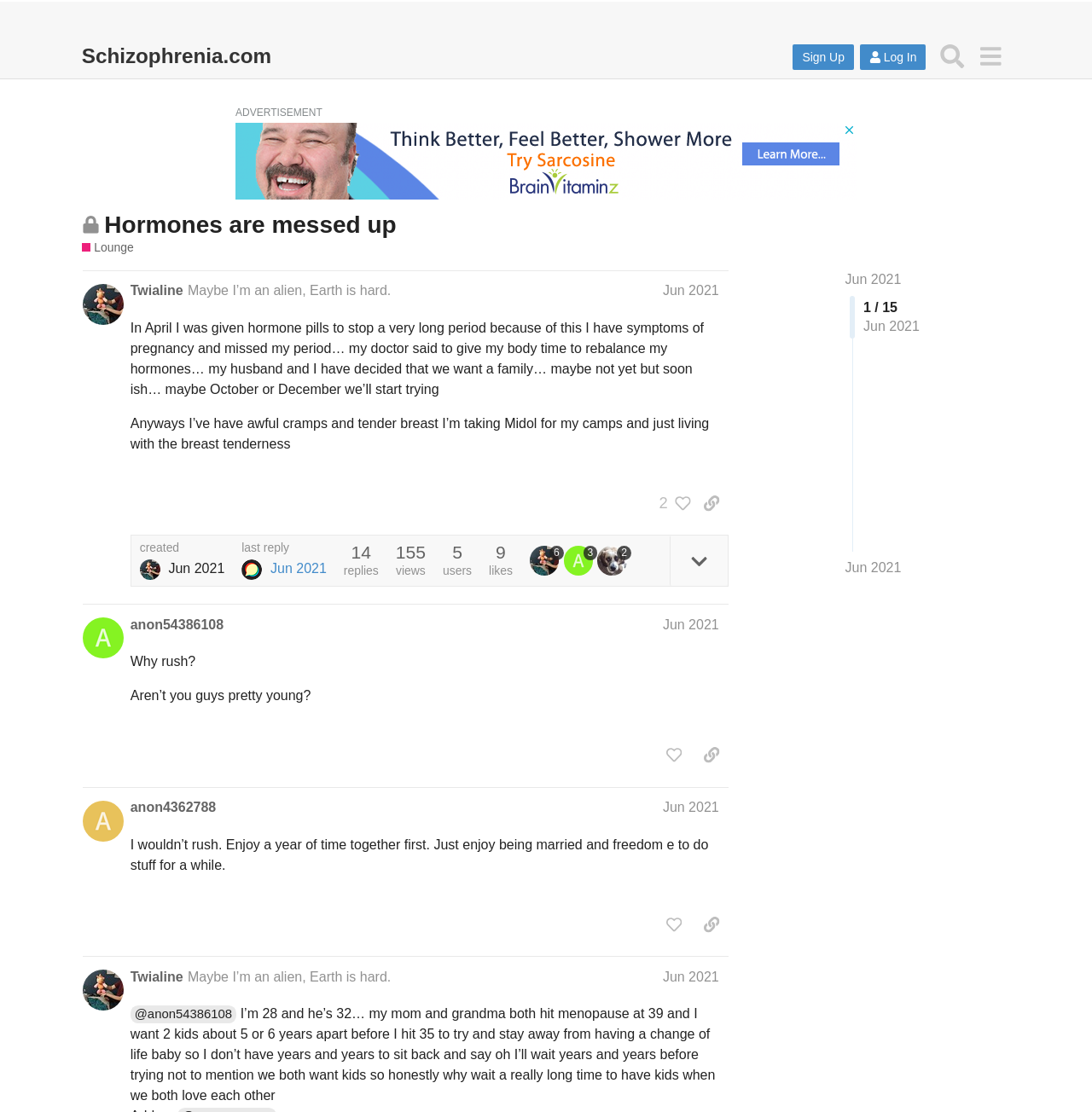Refer to the image and provide an in-depth answer to the question:
How many replies are there to the first post?

The number of replies to the first post can be found below the post, where it is written as '14 replies'.